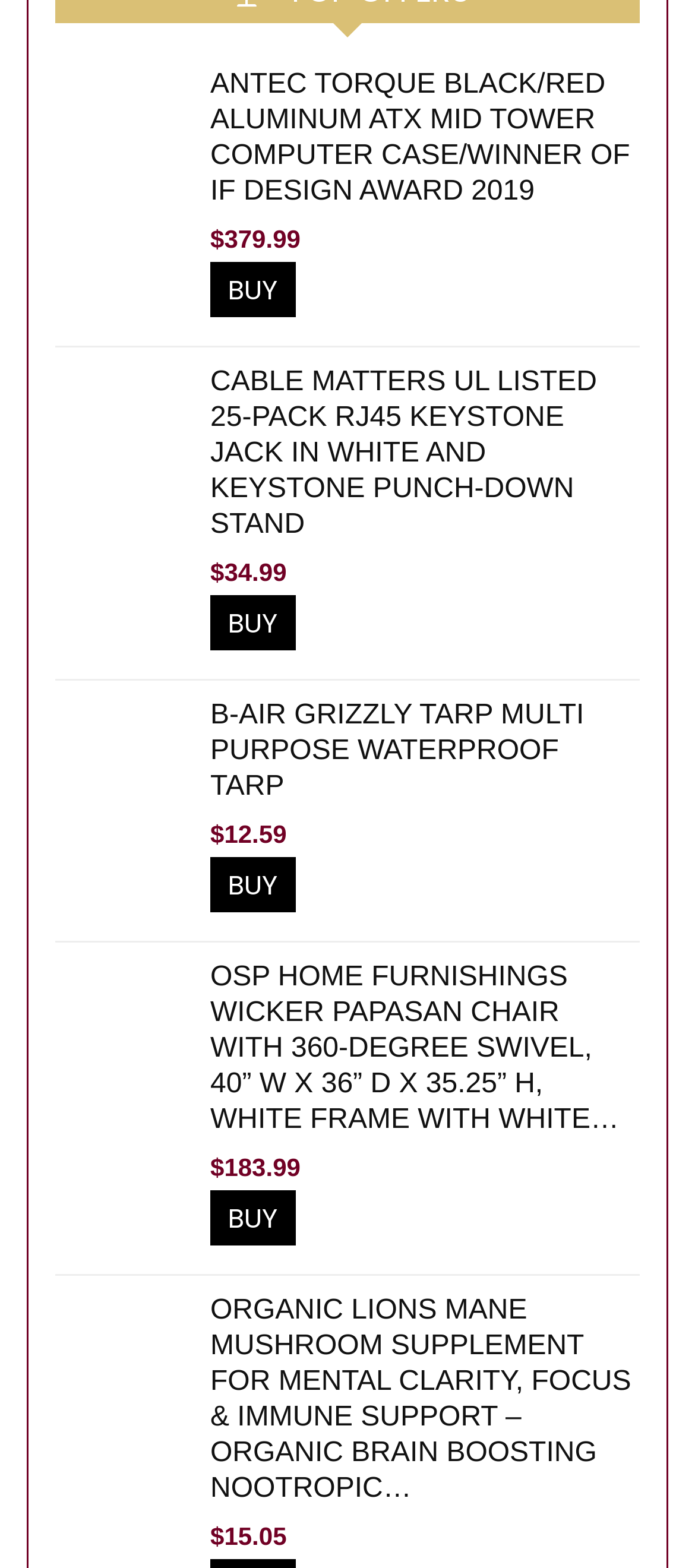Using the element description: "Laser Marking", determine the bounding box coordinates. The coordinates should be in the format [left, top, right, bottom], with values between 0 and 1.

None